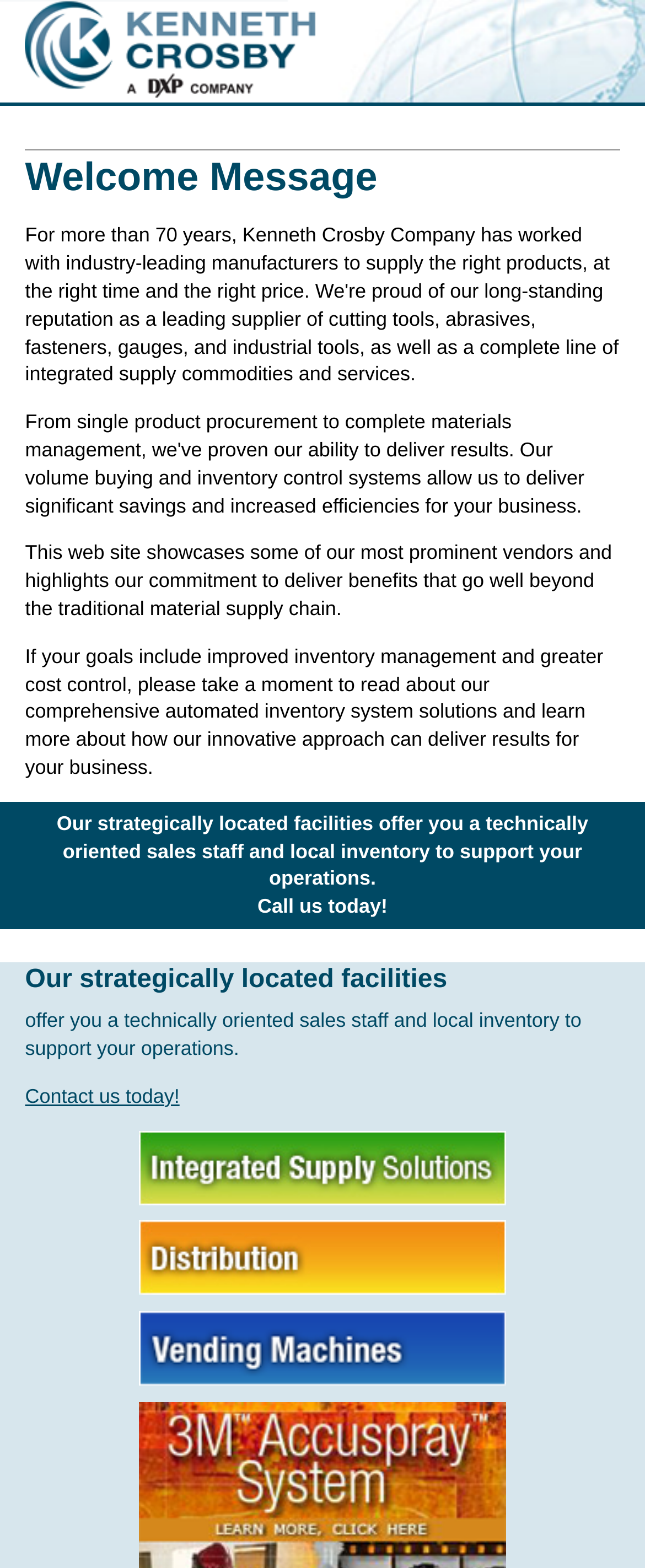Analyze the image and provide a detailed answer to the question: What is the company name mentioned on the webpage?

The company name is mentioned in the link at the top of the webpage, which says 'Kenneth Crosby - A DXP Company'. This link is likely the company's logo or a navigation link to the company's homepage.